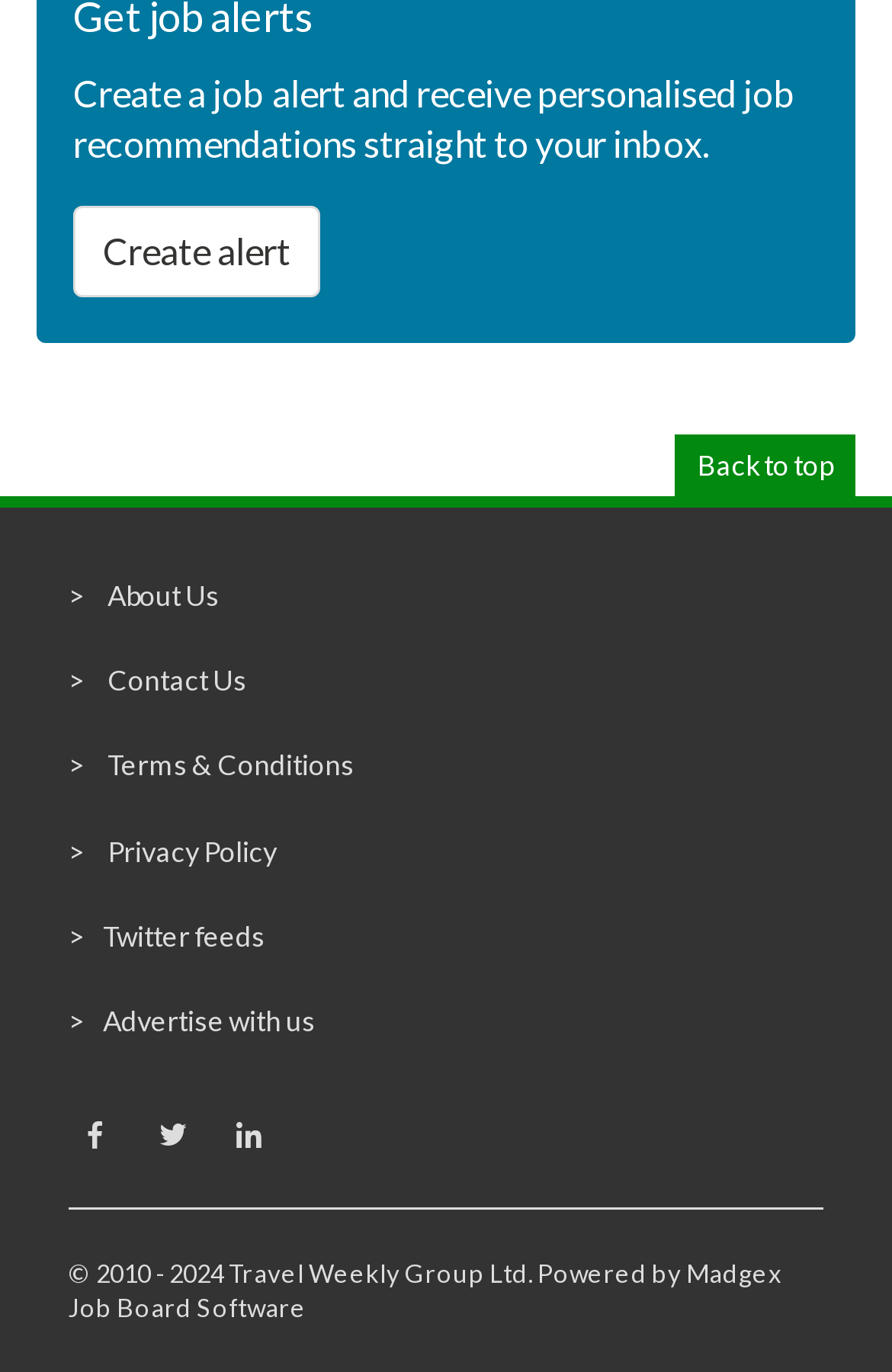Provide the bounding box coordinates of the section that needs to be clicked to accomplish the following instruction: "Follow on Facebook."

[0.077, 0.808, 0.141, 0.847]